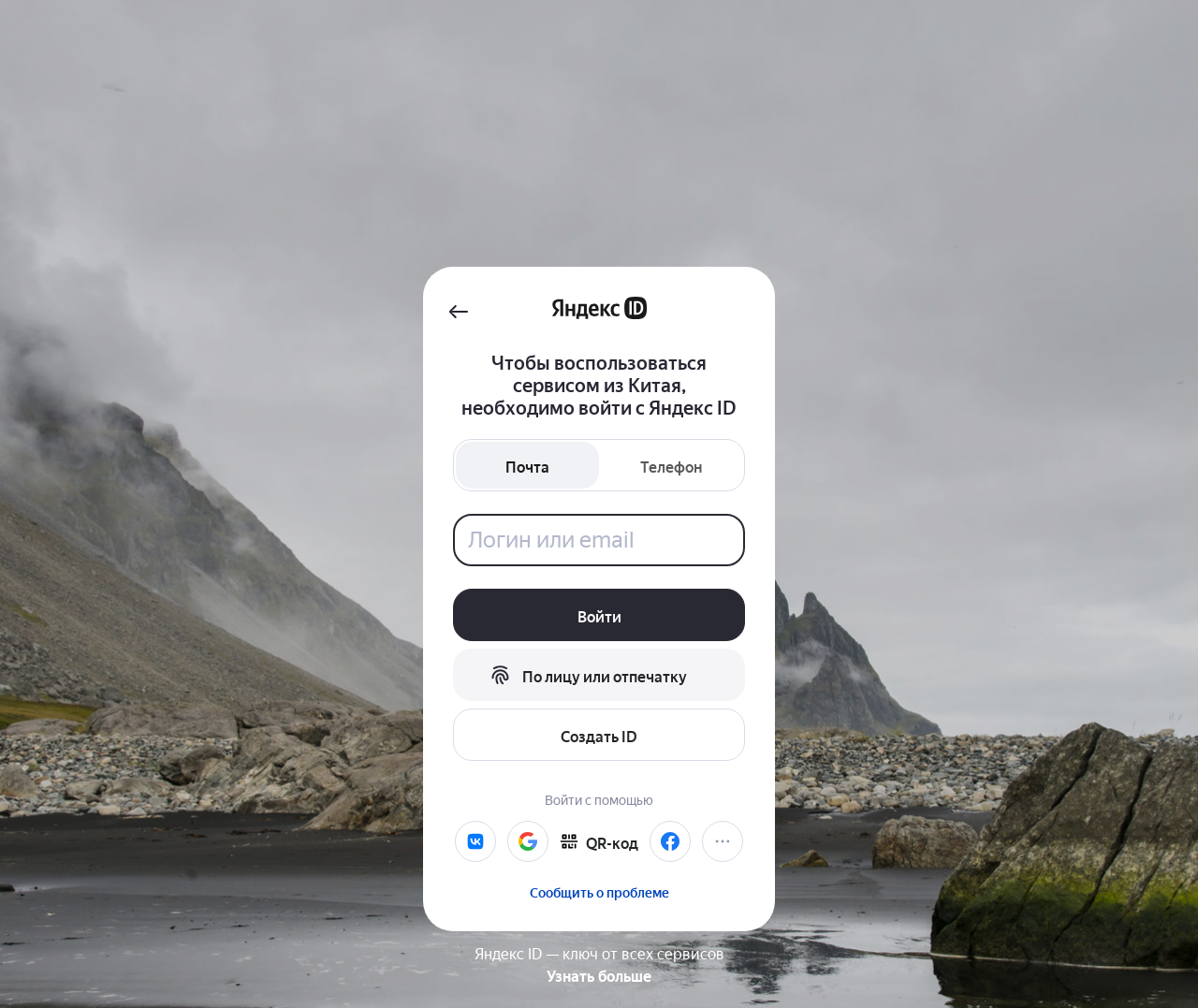Answer the question in one word or a short phrase:
What is the purpose of this webpage?

Authorization